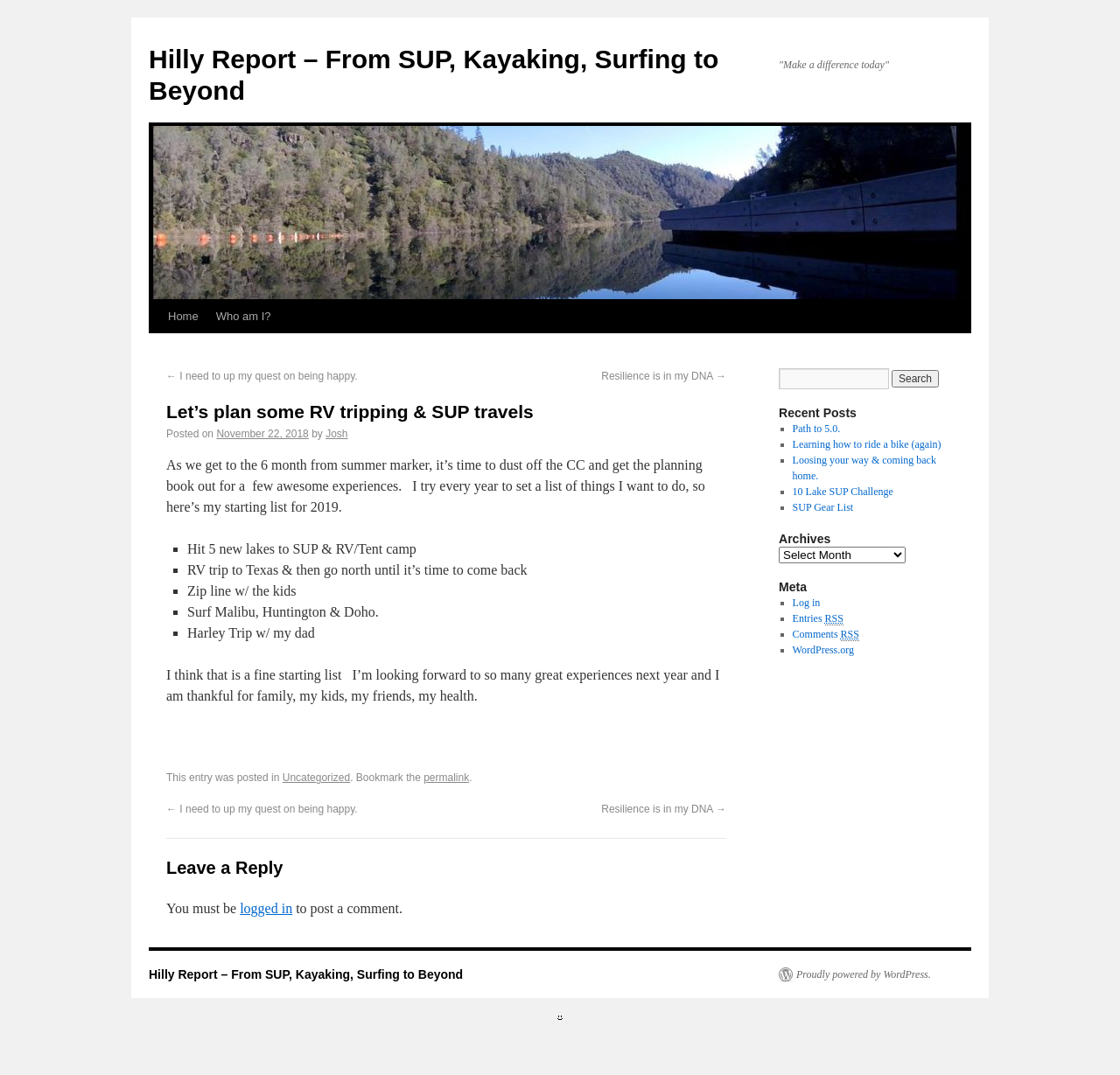Identify the main heading from the webpage and provide its text content.

Let’s plan some RV tripping & SUP travels